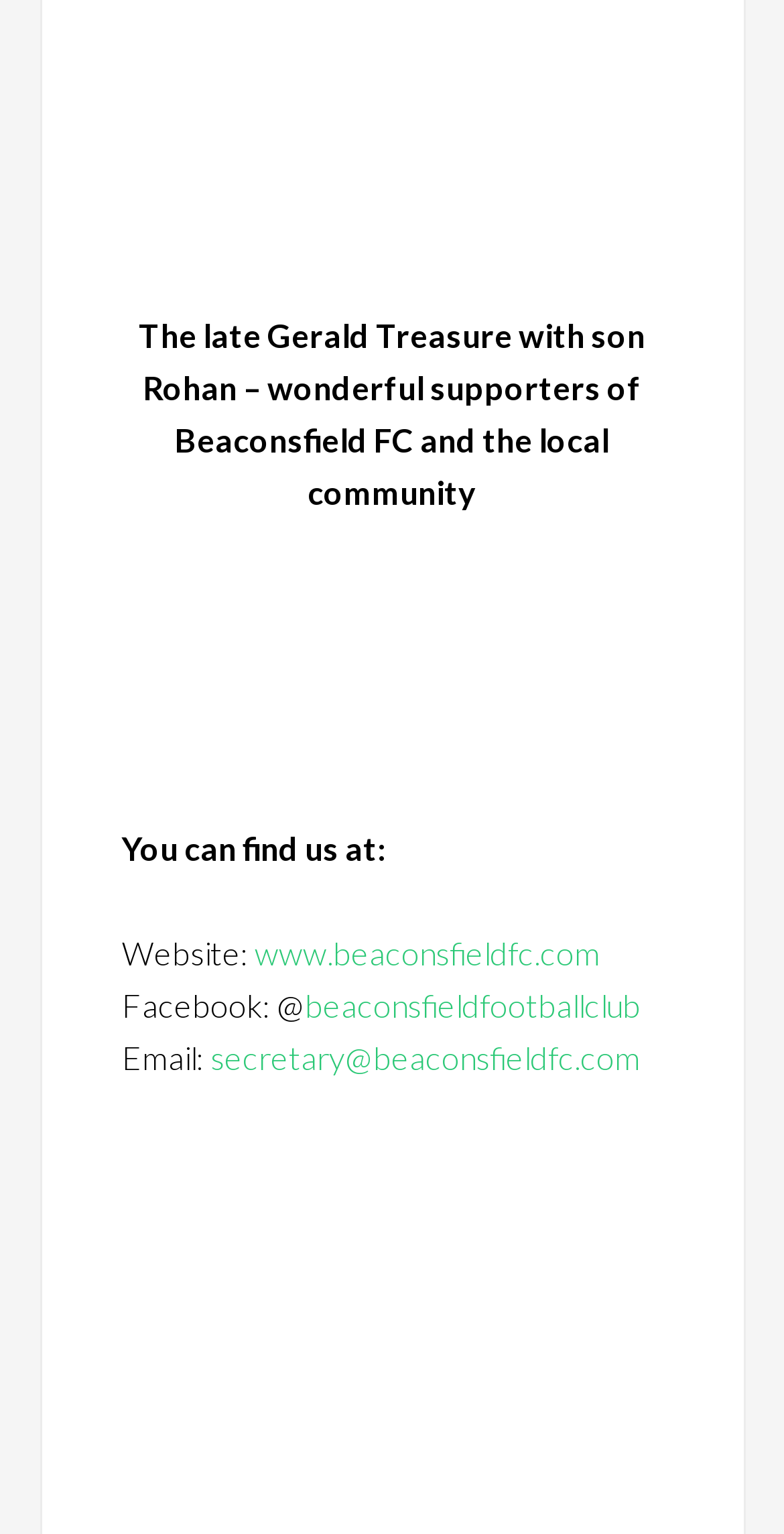What is the location of the text 'You can find us at:'?
Using the visual information from the image, give a one-word or short-phrase answer.

Top-left